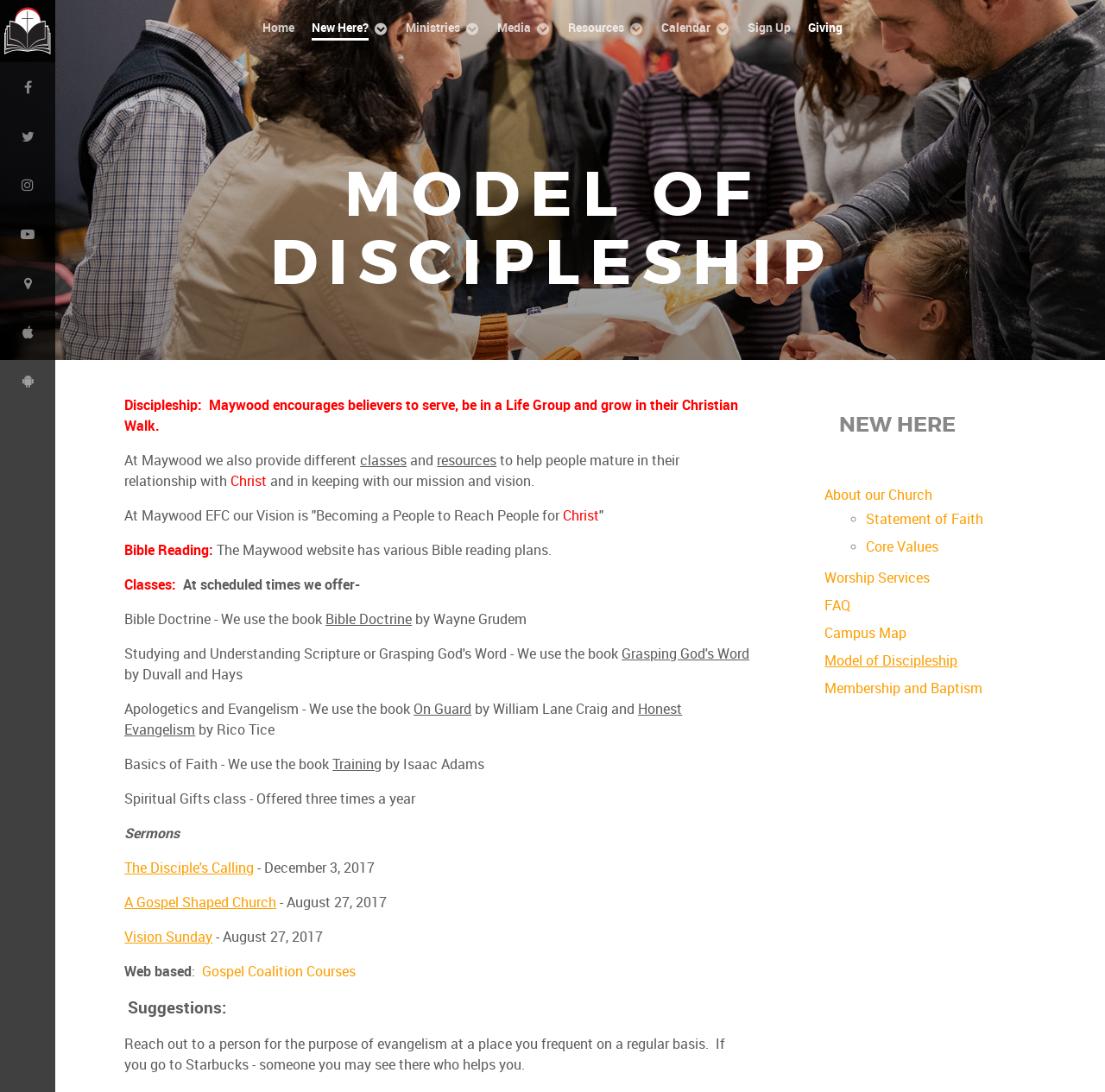What is the name of the church? Look at the image and give a one-word or short phrase answer.

Maywood Evangelical Free Church